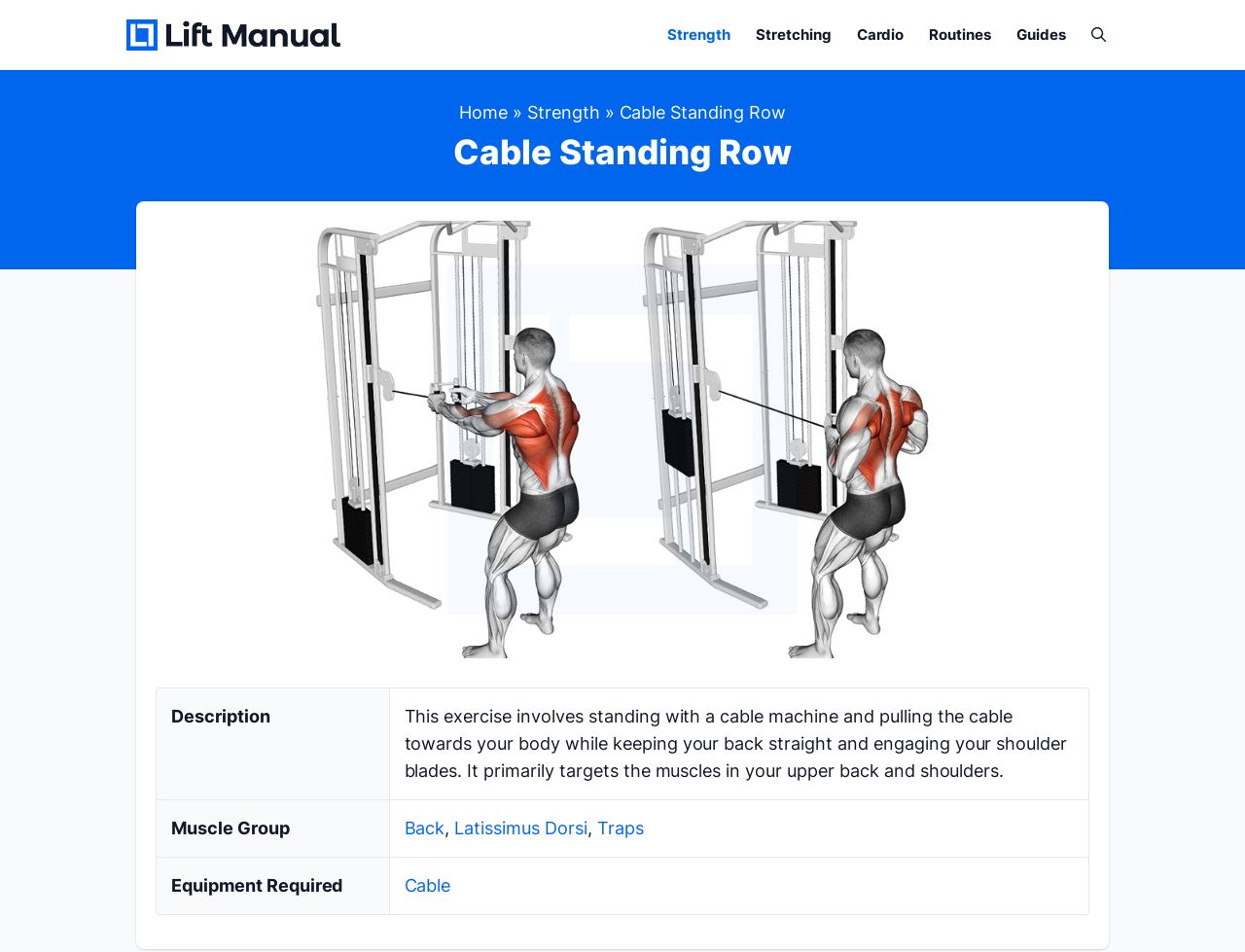What is the primary action involved in the Cable Standing Row exercise? Based on the screenshot, please respond with a single word or phrase.

Pulling the cable towards the body